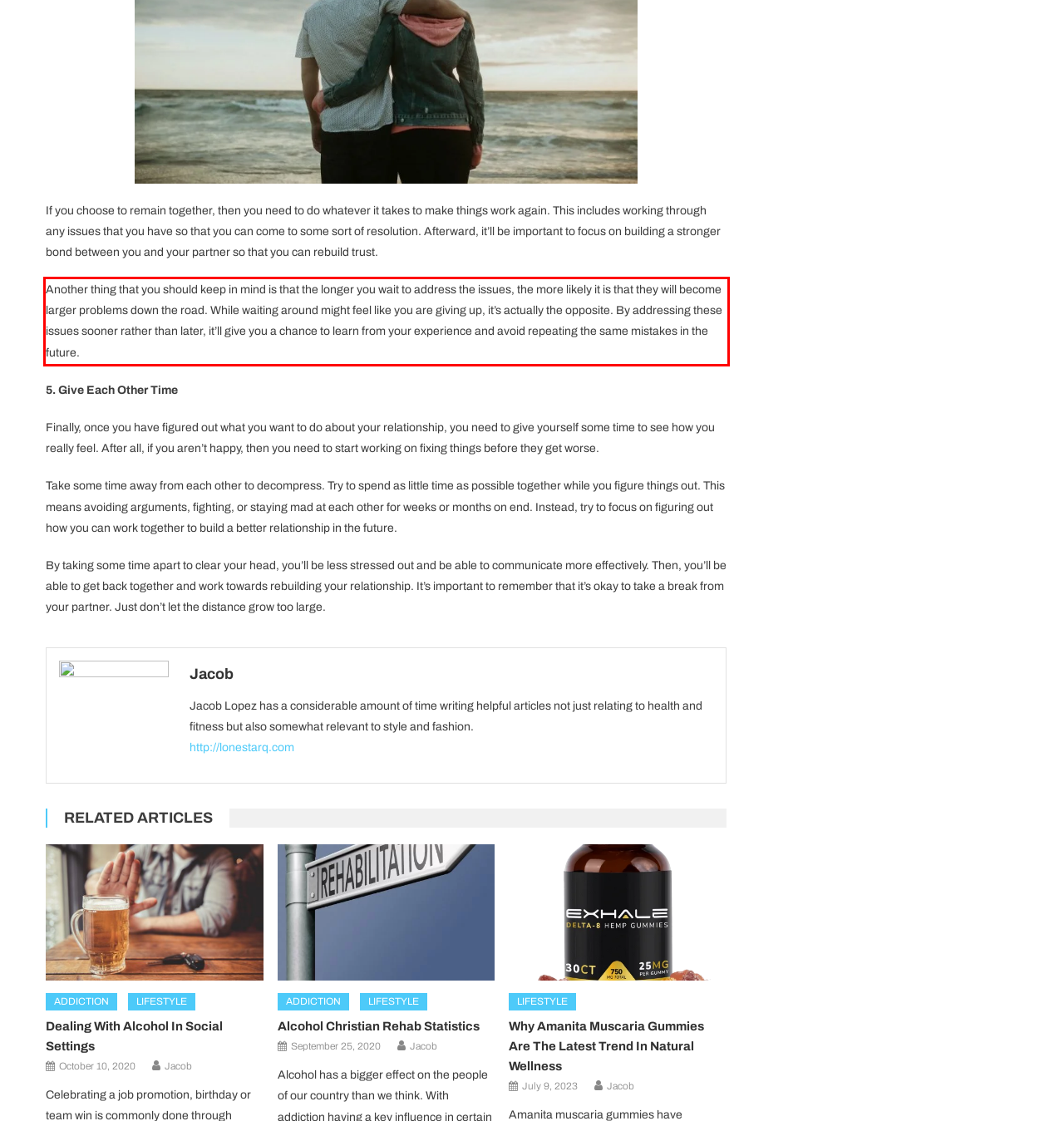Identify the text inside the red bounding box on the provided webpage screenshot by performing OCR.

Another thing that you should keep in mind is that the longer you wait to address the issues, the more likely it is that they will become larger problems down the road. While waiting around might feel like you are giving up, it’s actually the opposite. By addressing these issues sooner rather than later, it’ll give you a chance to learn from your experience and avoid repeating the same mistakes in the future.